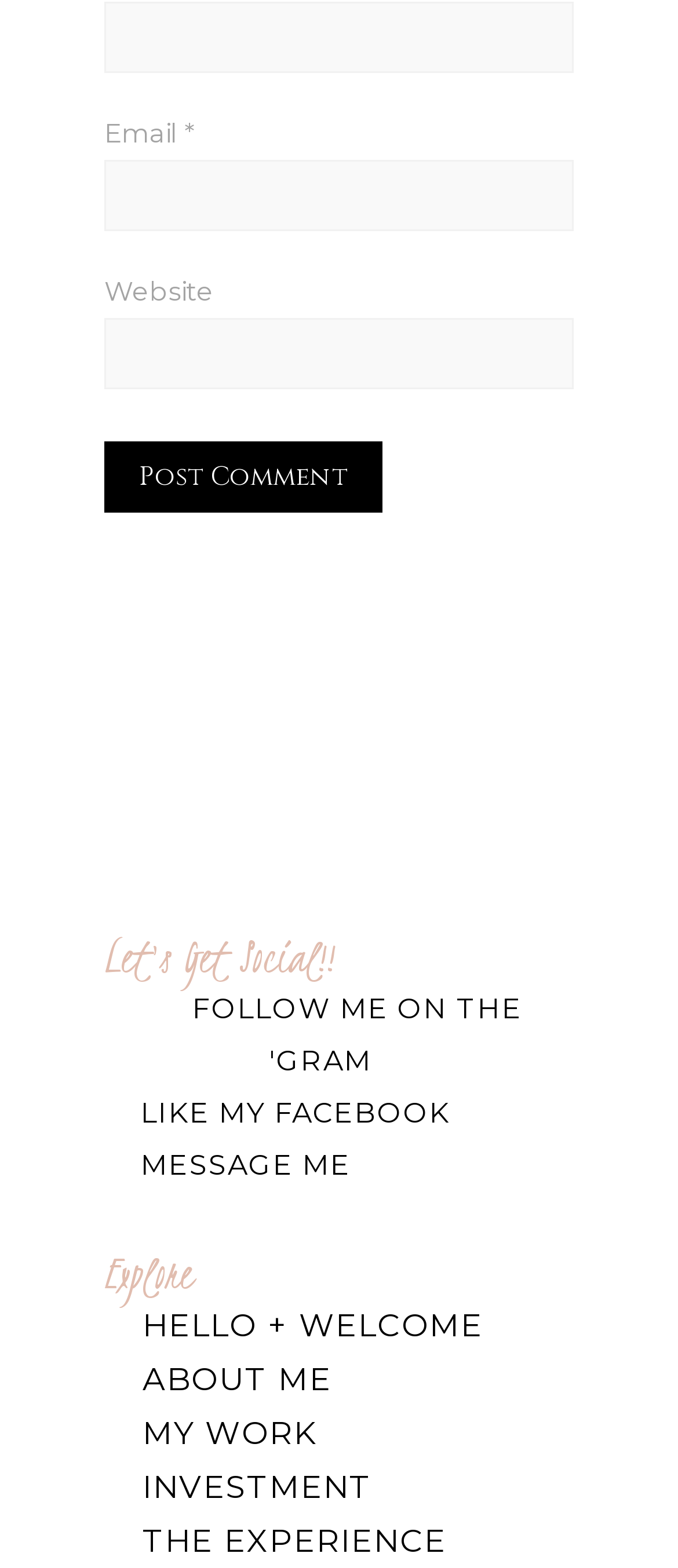Please find the bounding box coordinates of the element that needs to be clicked to perform the following instruction: "View the 'Related post link'". The bounding box coordinates should be four float numbers between 0 and 1, represented as [left, top, right, bottom].

None